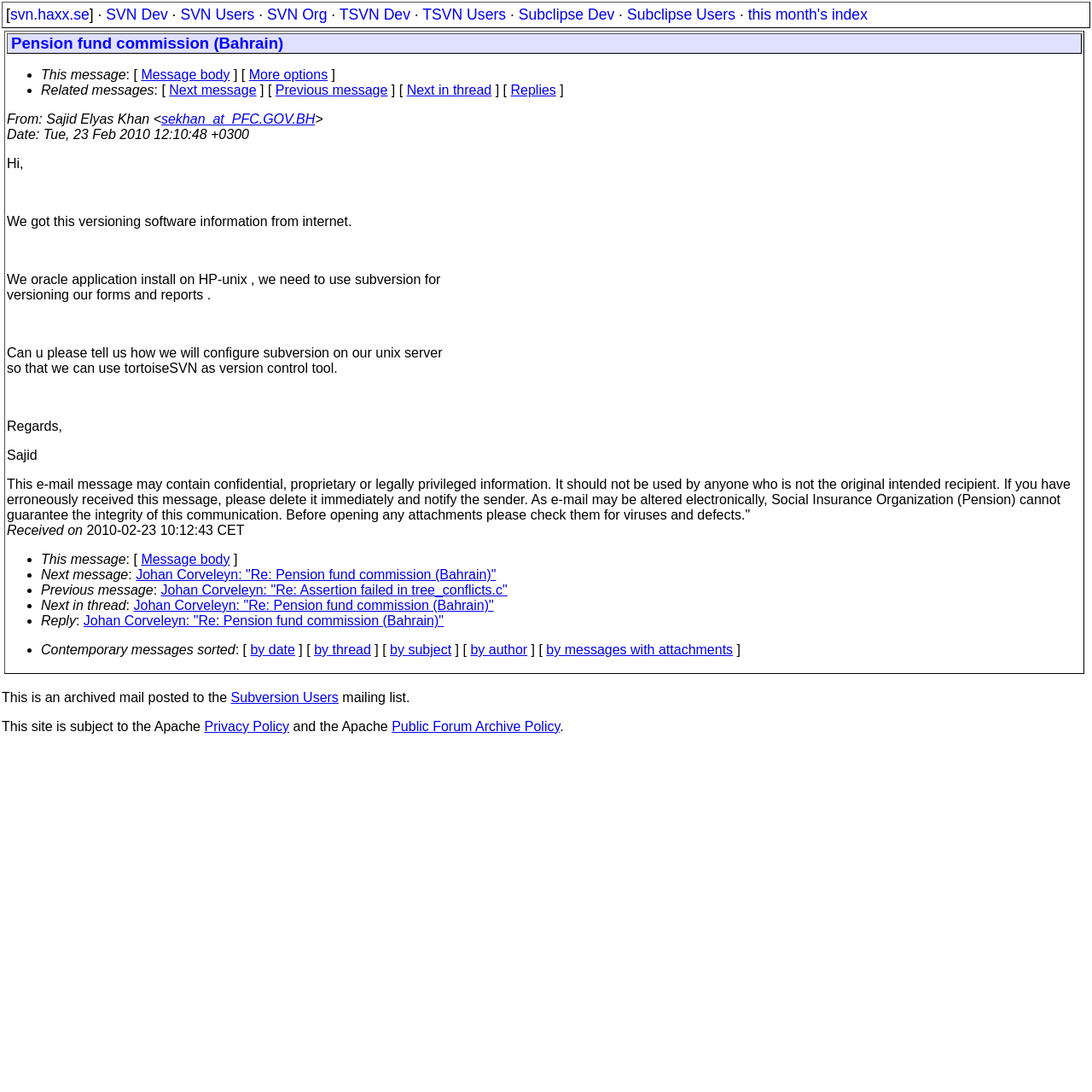What is the name of the mailing list?
From the screenshot, provide a brief answer in one word or phrase.

Subversion Users